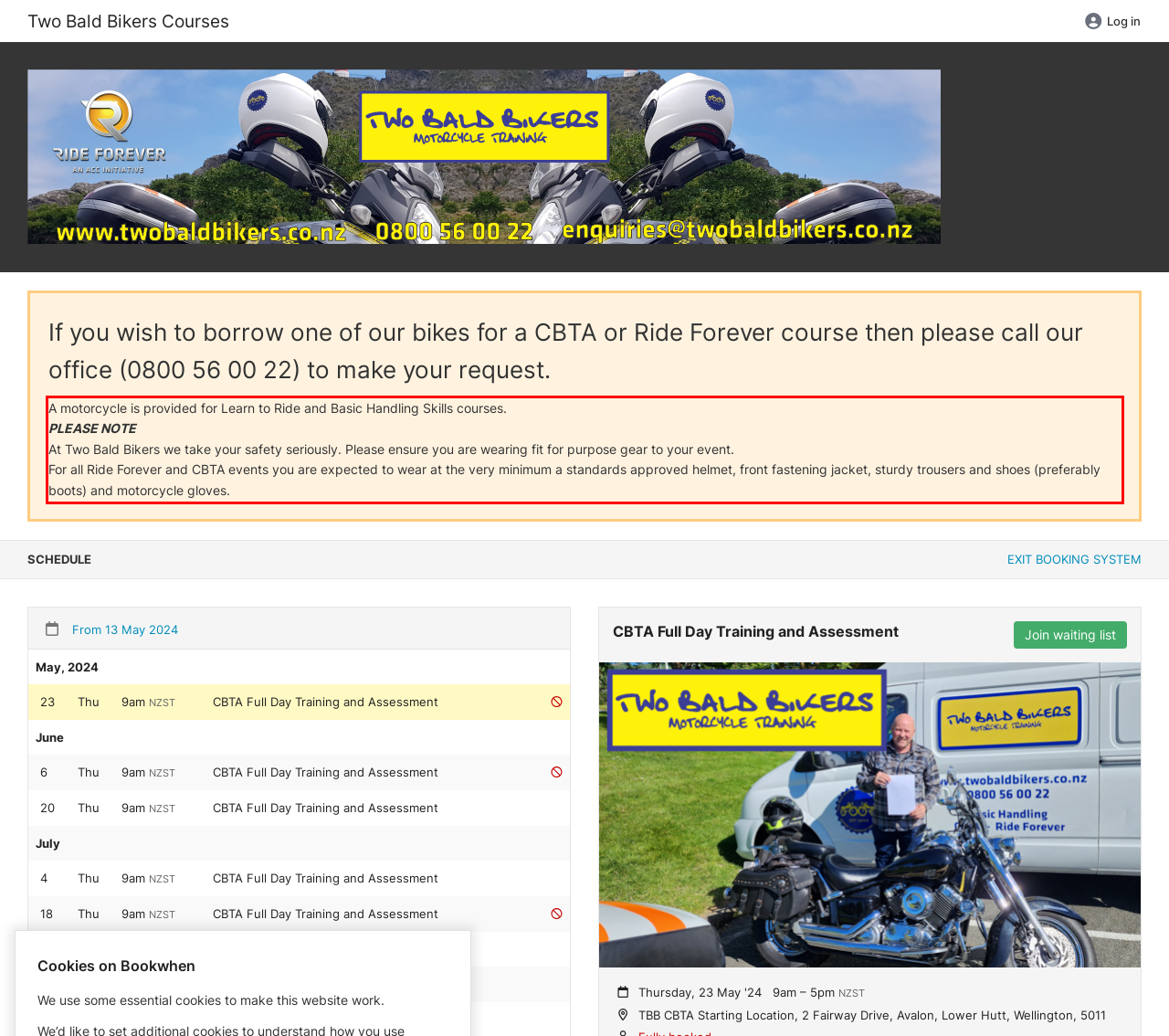Please identify the text within the red rectangular bounding box in the provided webpage screenshot.

A motorcycle is provided for Learn to Ride and Basic Handling Skills courses. PLEASE NOTE At Two Bald Bikers we take your safety seriously. Please ensure you are wearing fit for purpose gear to your event. For all Ride Forever and CBTA events you are expected to wear at the very minimum a standards approved helmet, front fastening jacket, sturdy trousers and shoes (preferably boots) and motorcycle gloves.